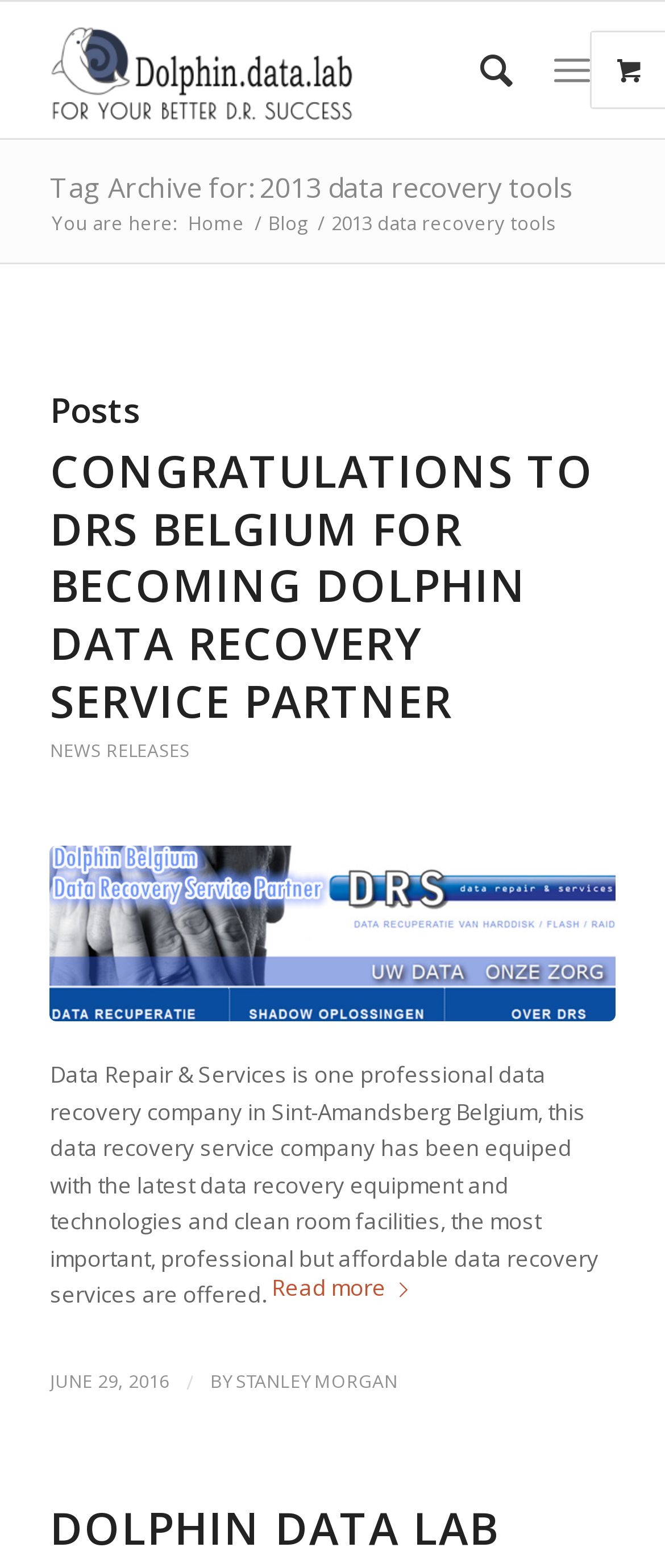Identify the bounding box coordinates for the region to click in order to carry out this instruction: "Click on the Dolphin Data Lab logo". Provide the coordinates using four float numbers between 0 and 1, formatted as [left, top, right, bottom].

[0.075, 0.001, 0.531, 0.088]